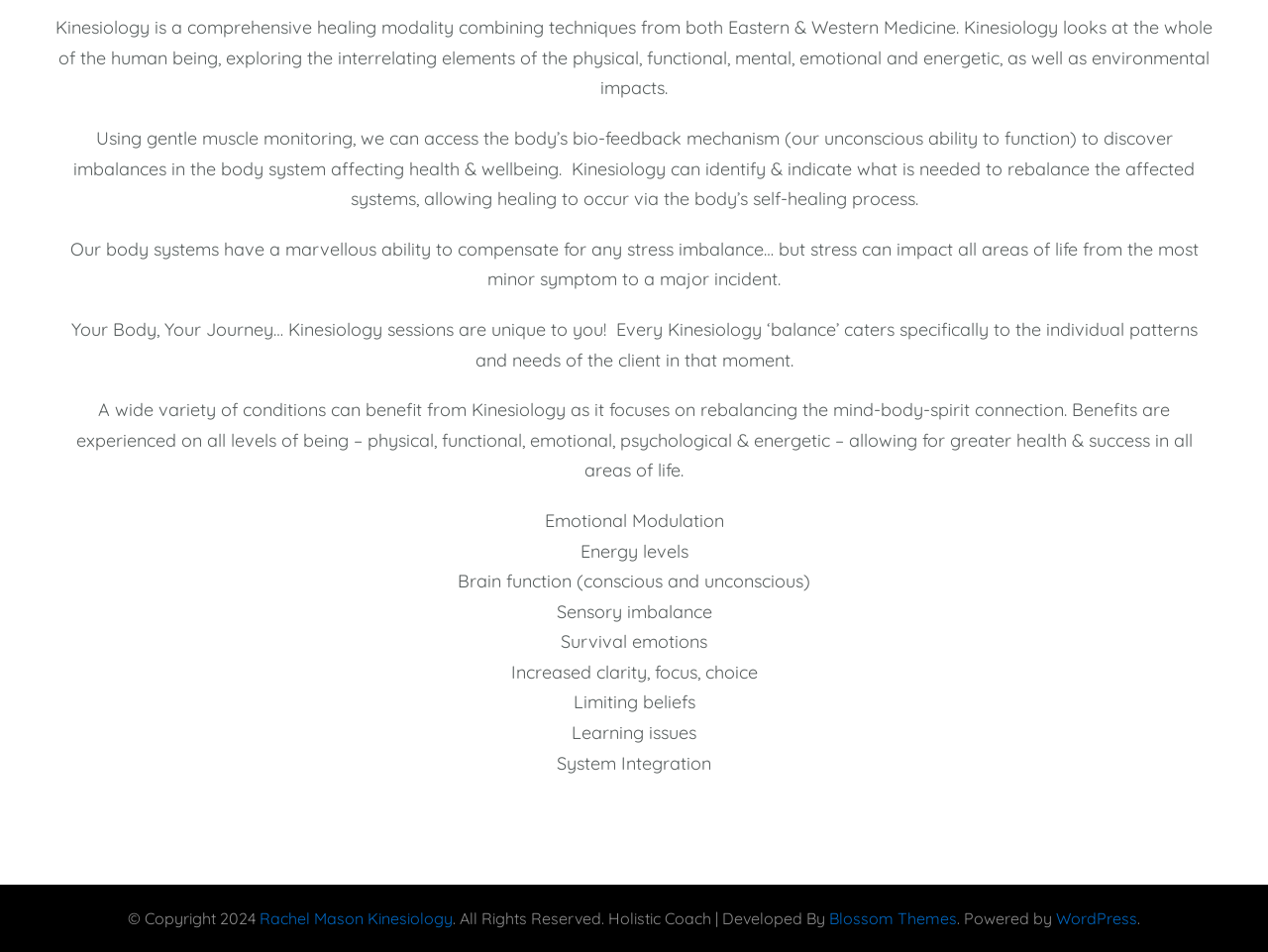Given the description of a UI element: "Rachel Mason Kinesiology", identify the bounding box coordinates of the matching element in the webpage screenshot.

[0.205, 0.954, 0.357, 0.975]